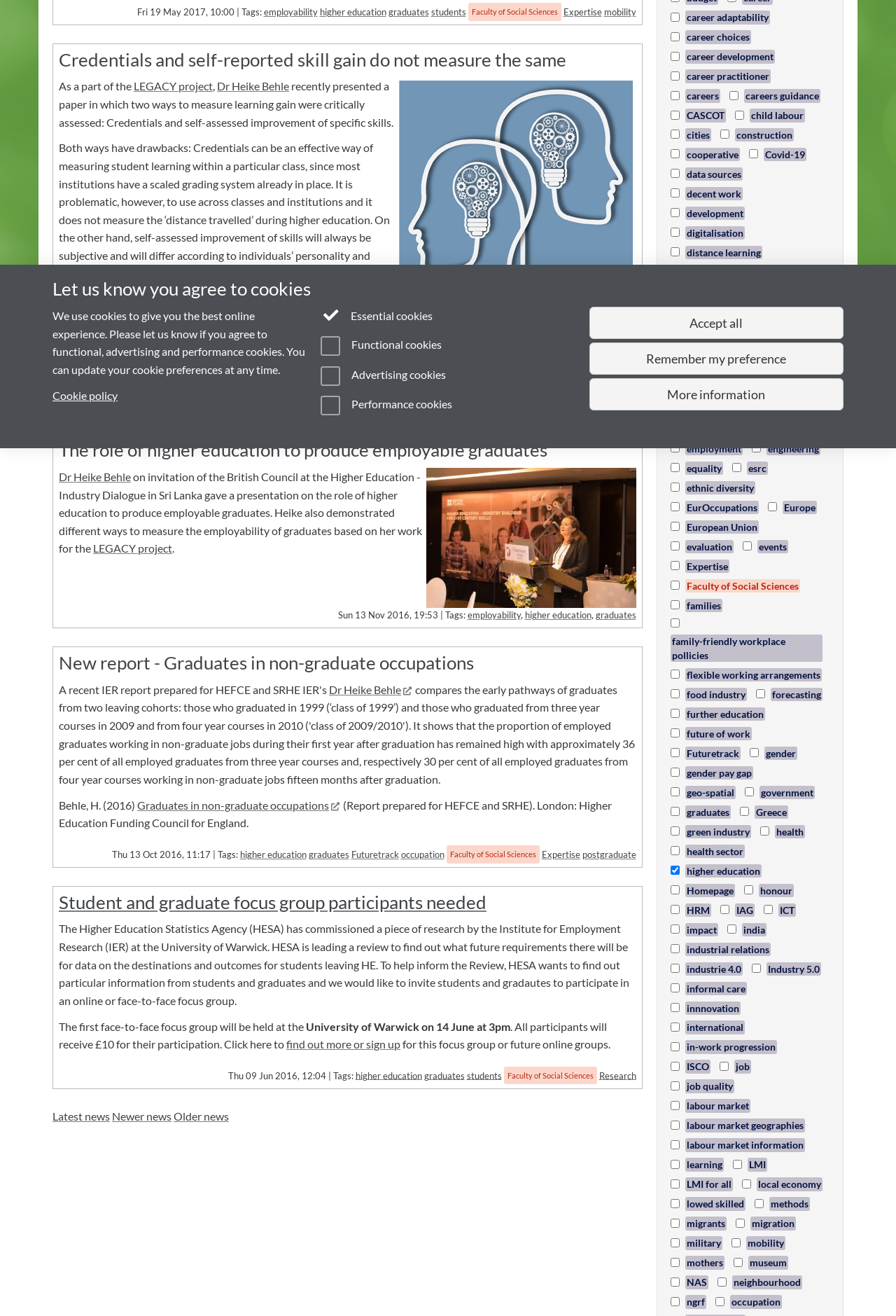Highlight the bounding box of the UI element that corresponds to this description: "labour market information".

[0.764, 0.865, 0.898, 0.875]